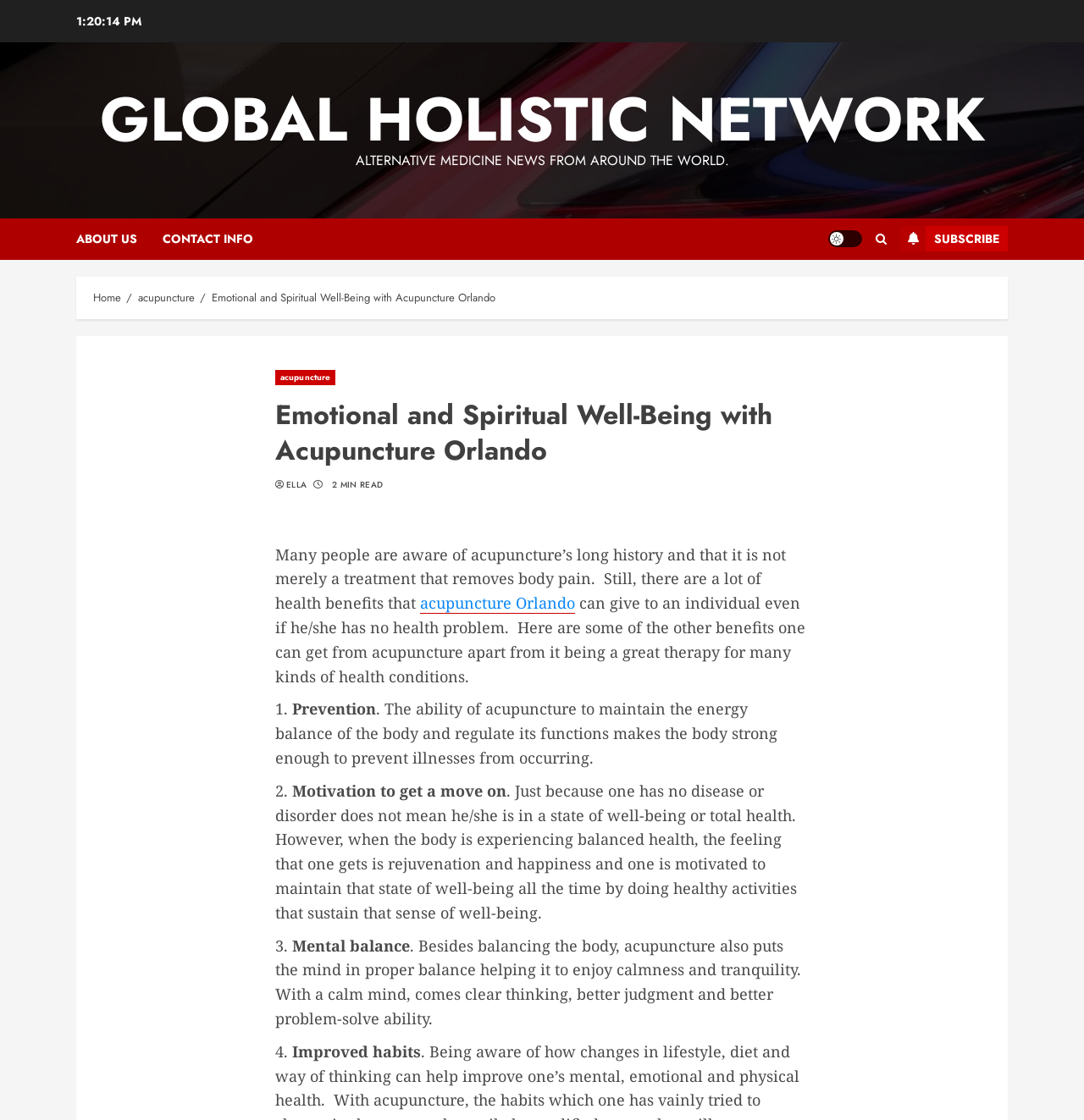Find and indicate the bounding box coordinates of the region you should select to follow the given instruction: "Visit ABOUT US page".

[0.07, 0.195, 0.15, 0.232]